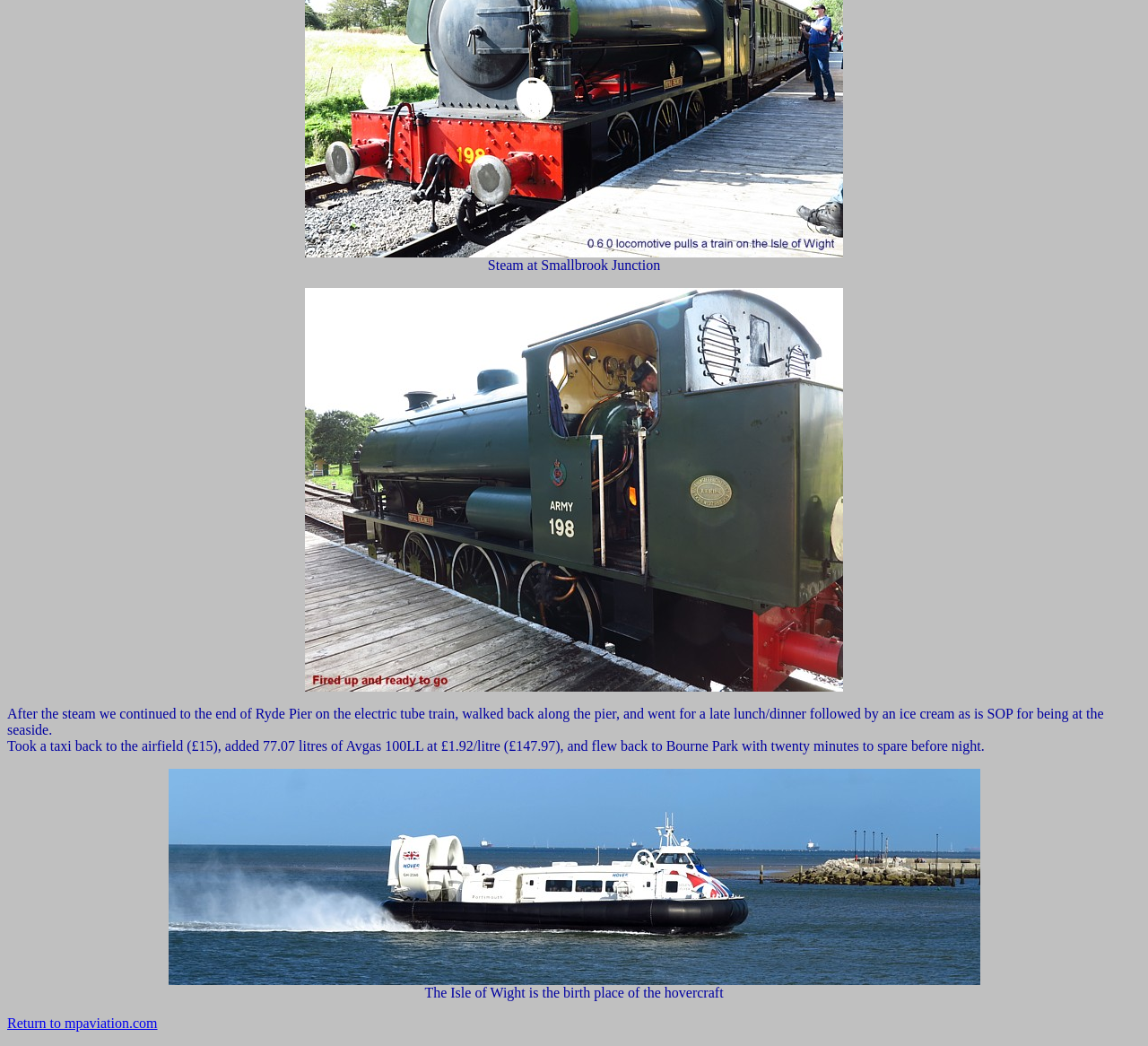Answer the question in one word or a short phrase:
What is the significance of the Isle of Wight?

Birthplace of the hovercraft